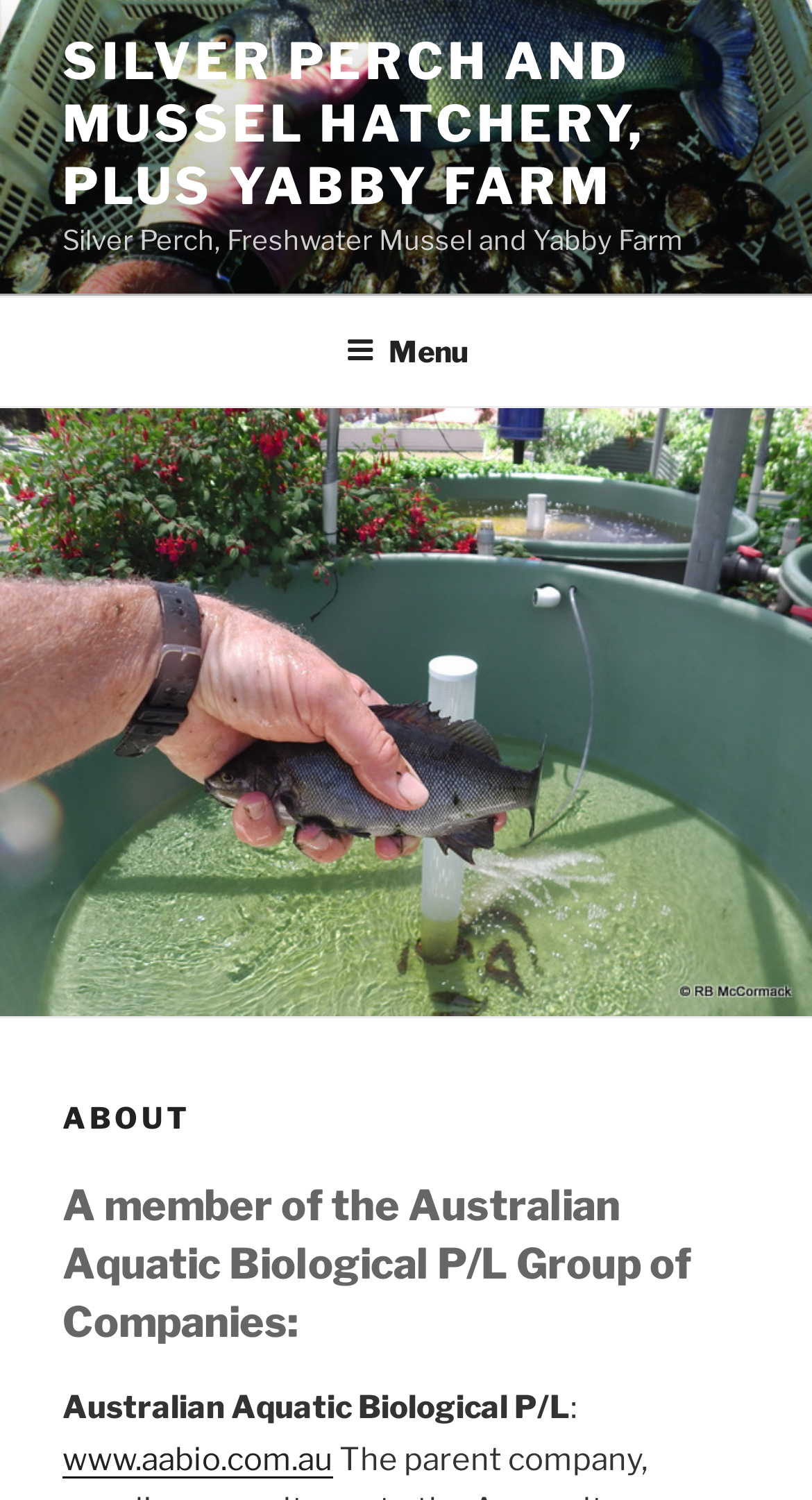What is the main topic of the 'ABOUT' section? Please answer the question using a single word or phrase based on the image.

Unknown